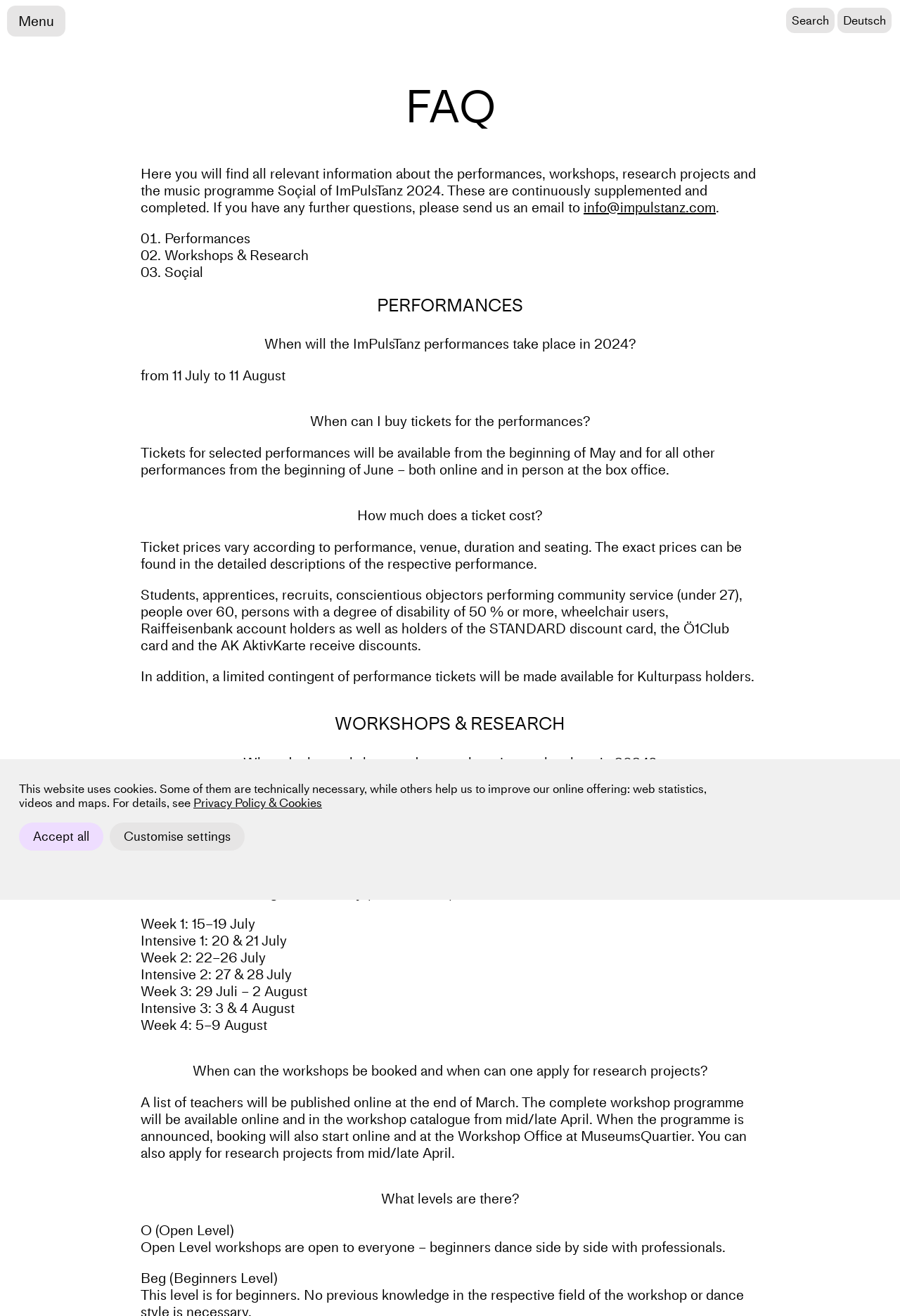Provide the bounding box coordinates for the area that should be clicked to complete the instruction: "Check the FAQ about workshops and research".

[0.183, 0.186, 0.343, 0.202]